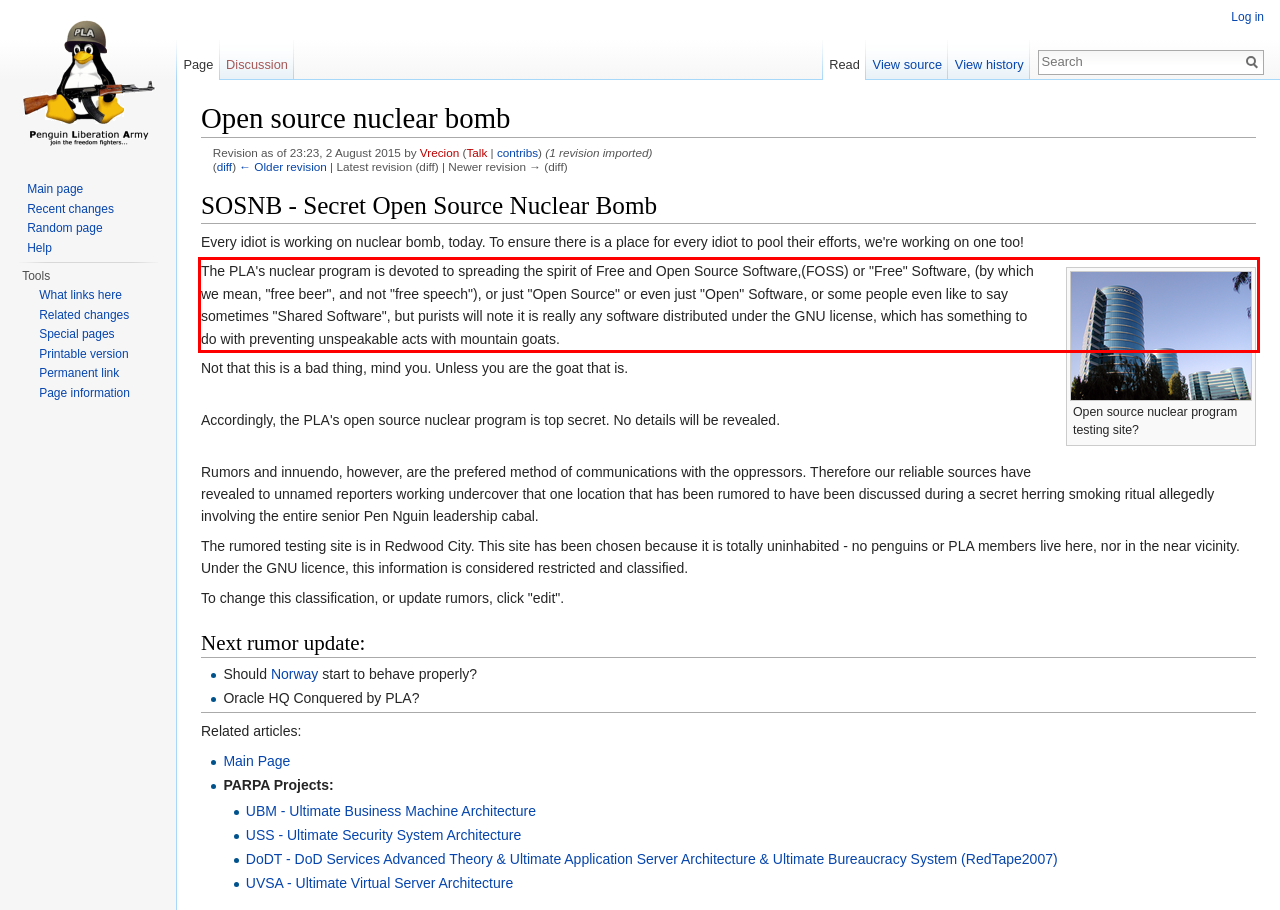You are given a webpage screenshot with a red bounding box around a UI element. Extract and generate the text inside this red bounding box.

The PLA's nuclear program is devoted to spreading the spirit of Free and Open Source Software,(FOSS) or "Free" Software, (by which we mean, "free beer", and not "free speech"), or just "Open Source" or even just "Open" Software, or some people even like to say sometimes "Shared Software", but purists will note it is really any software distributed under the GNU license, which has something to do with preventing unspeakable acts with mountain goats.